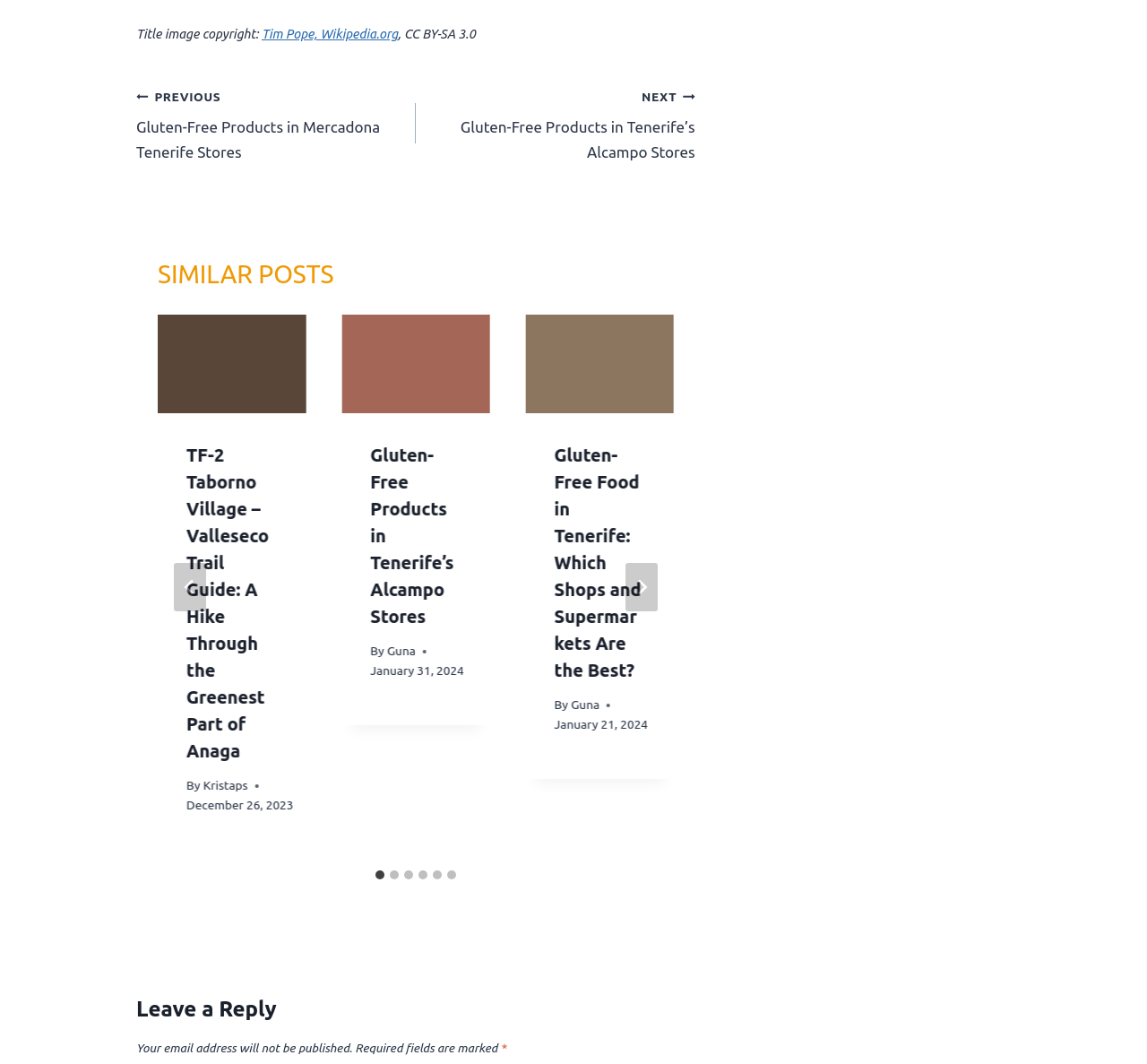Pinpoint the bounding box coordinates of the clickable area necessary to execute the following instruction: "Get directions to Coney St, York YO1 9QL". The coordinates should be given as four float numbers between 0 and 1, namely [left, top, right, bottom].

None